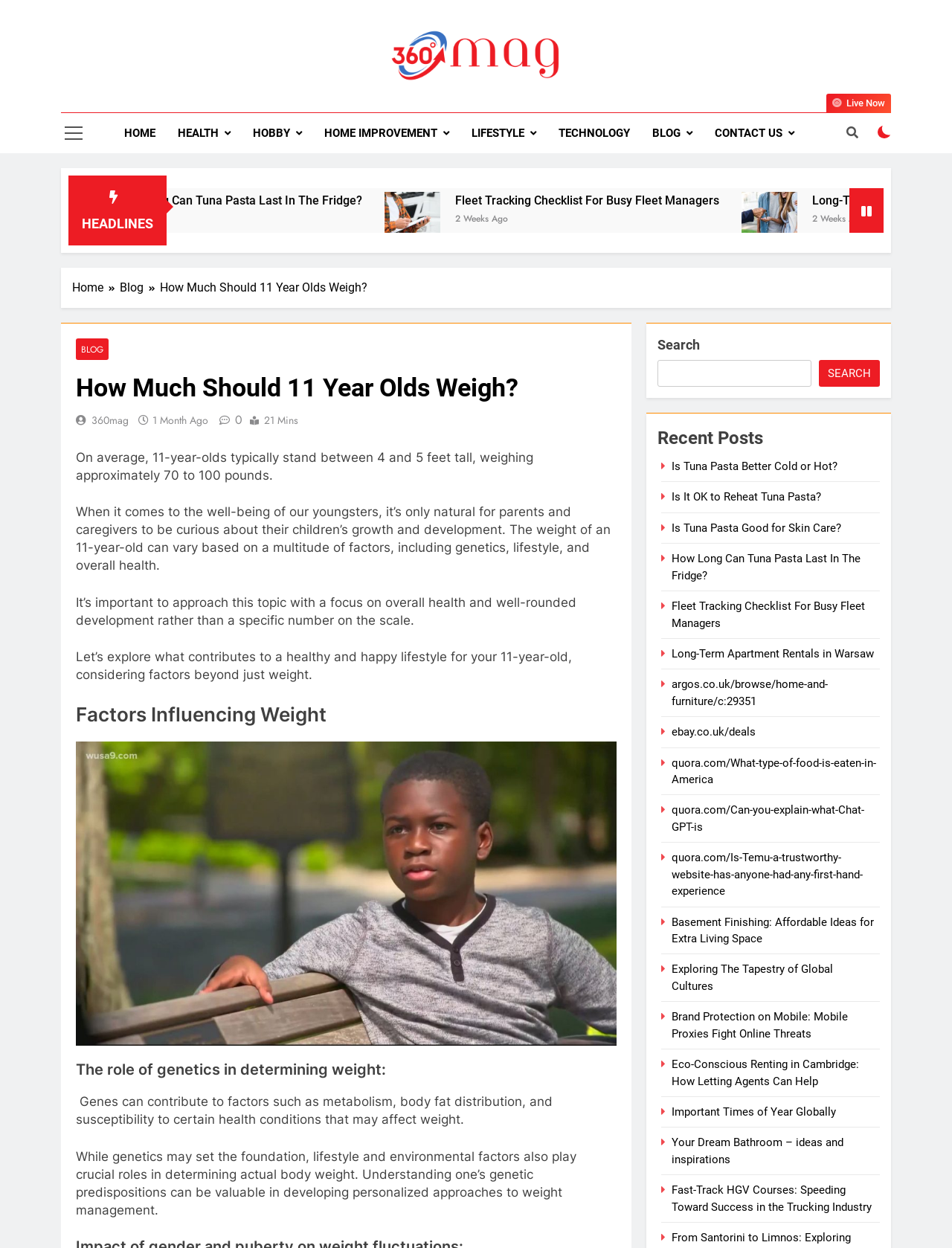Please specify the coordinates of the bounding box for the element that should be clicked to carry out this instruction: "Read the daily Catholic reading for March 27, 2024". The coordinates must be four float numbers between 0 and 1, formatted as [left, top, right, bottom].

None